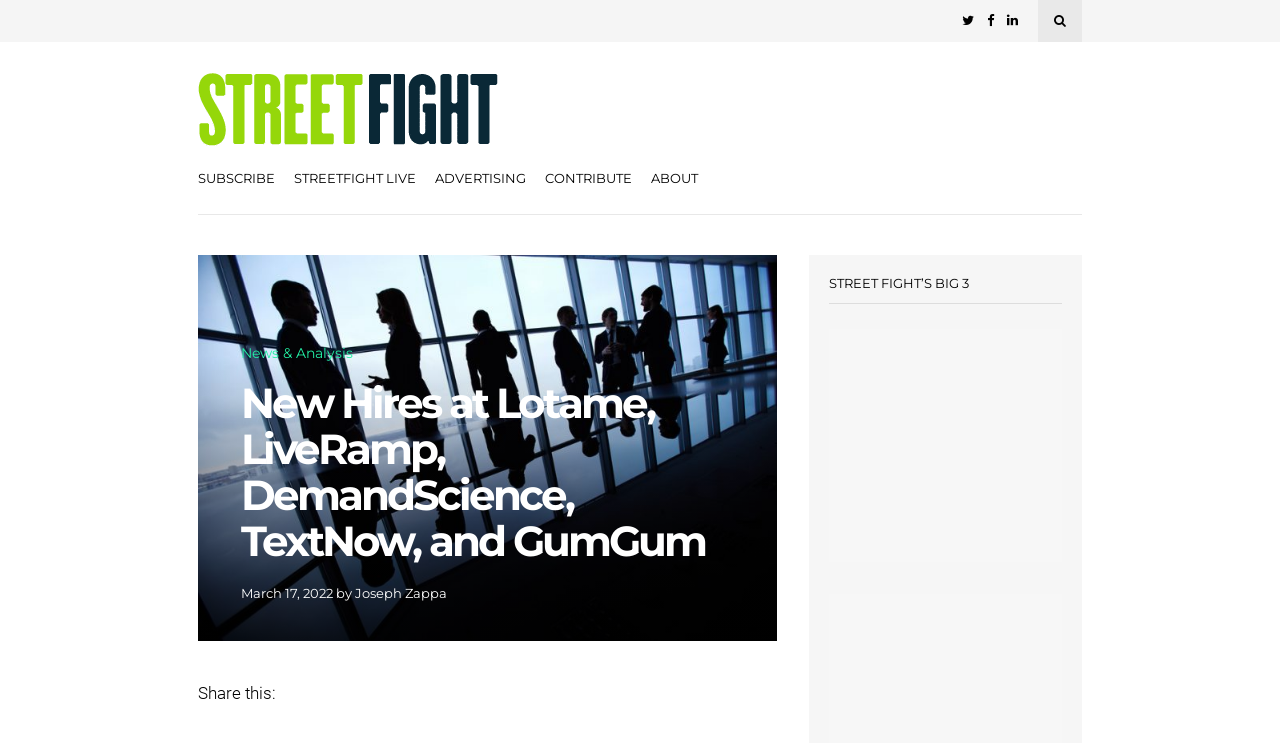Determine the bounding box coordinates for the area that needs to be clicked to fulfill this task: "Click the subscribe button". The coordinates must be given as four float numbers between 0 and 1, i.e., [left, top, right, bottom].

[0.155, 0.197, 0.215, 0.289]